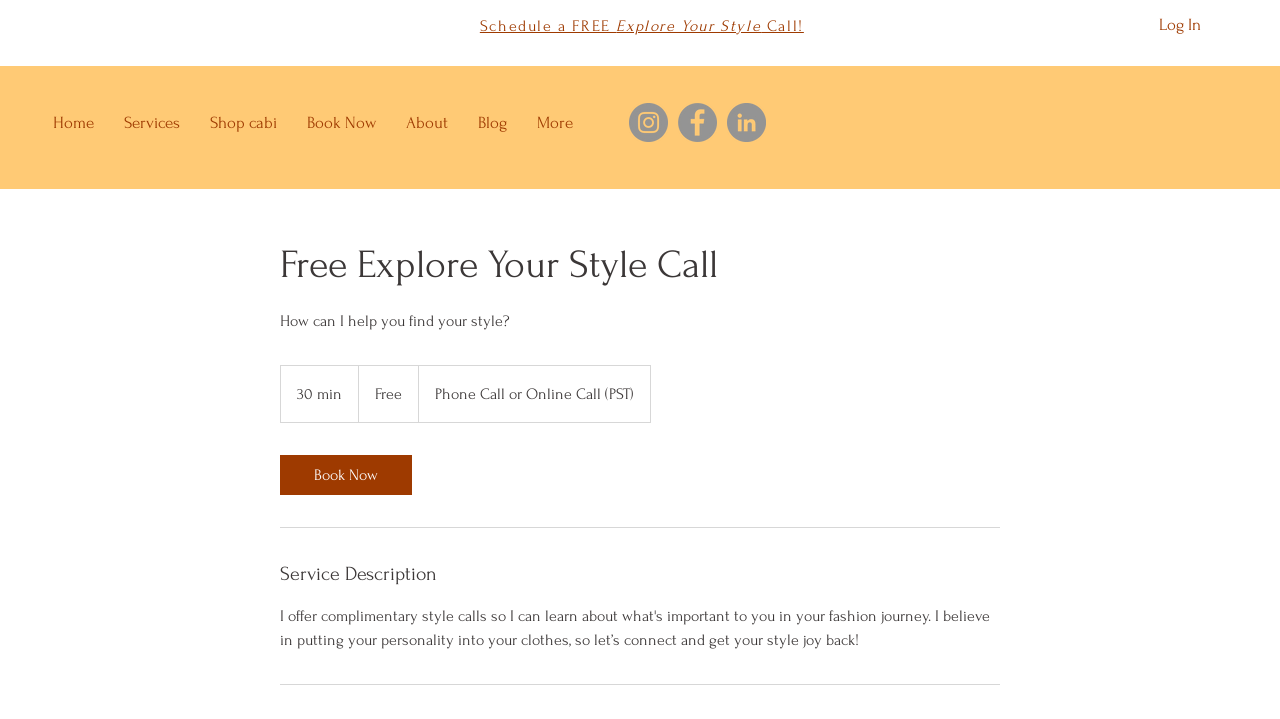Please give the bounding box coordinates of the area that should be clicked to fulfill the following instruction: "Visit the homepage". The coordinates should be in the format of four float numbers from 0 to 1, i.e., [left, top, right, bottom].

[0.03, 0.149, 0.085, 0.193]